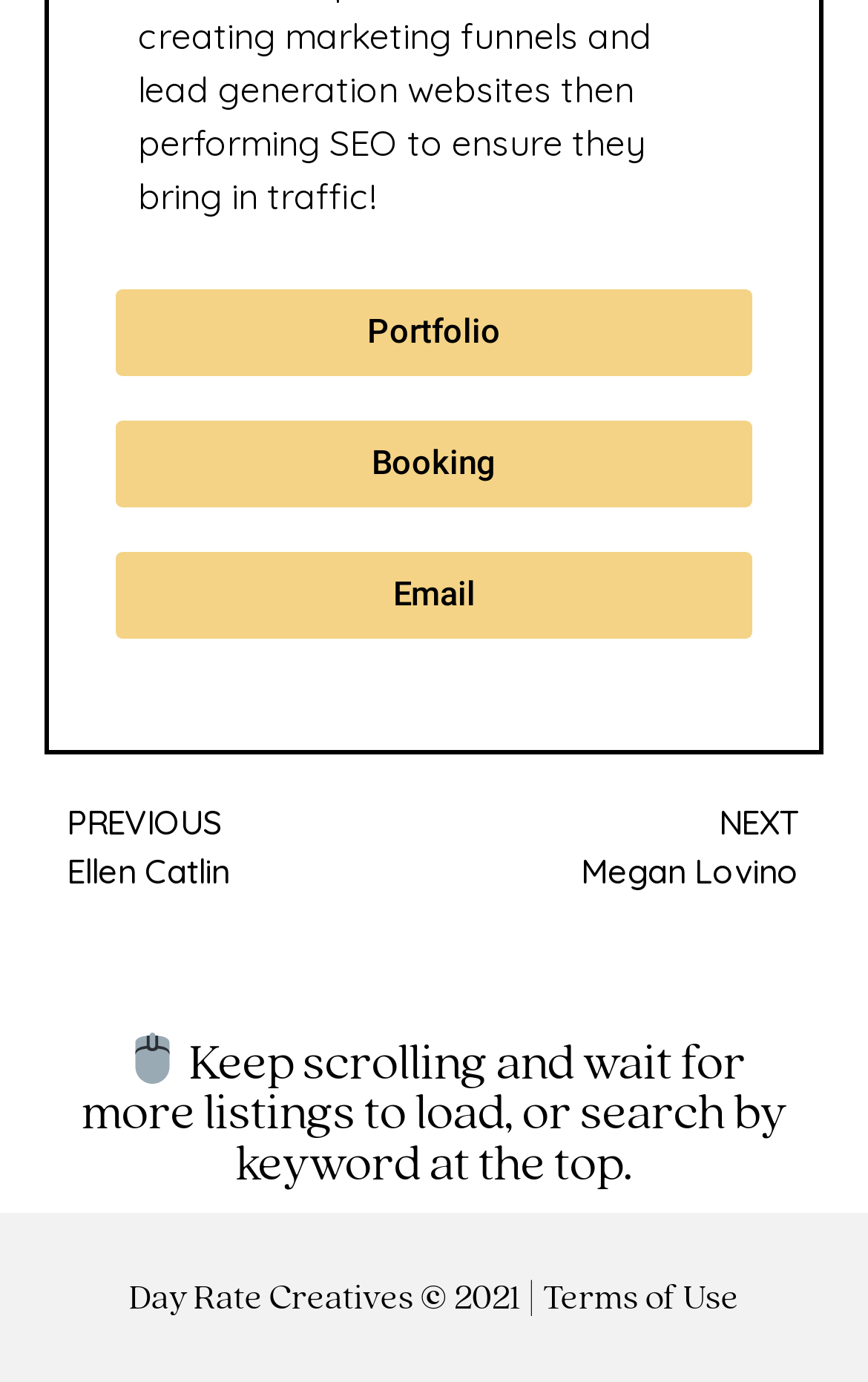What is the purpose of the buttons at the top?
Look at the webpage screenshot and answer the question with a detailed explanation.

The buttons 'Portfolio', 'Booking', and 'Email' are placed at the top of the webpage, suggesting that they are used for navigation purposes, allowing users to access different sections of the website.